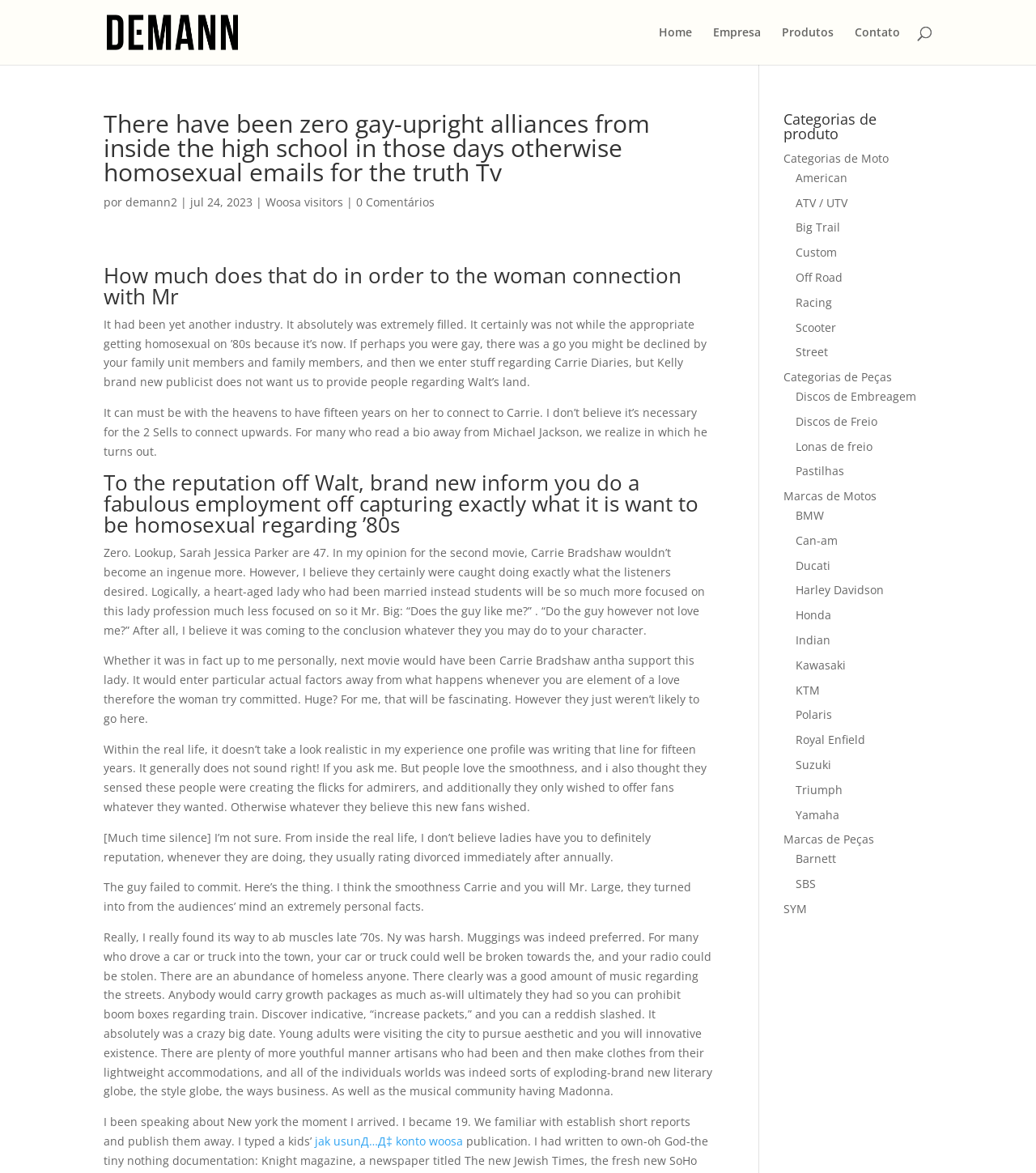Determine the bounding box coordinates of the clickable element to achieve the following action: 'Click on the 'Demann' link'. Provide the coordinates as four float values between 0 and 1, formatted as [left, top, right, bottom].

[0.103, 0.02, 0.23, 0.033]